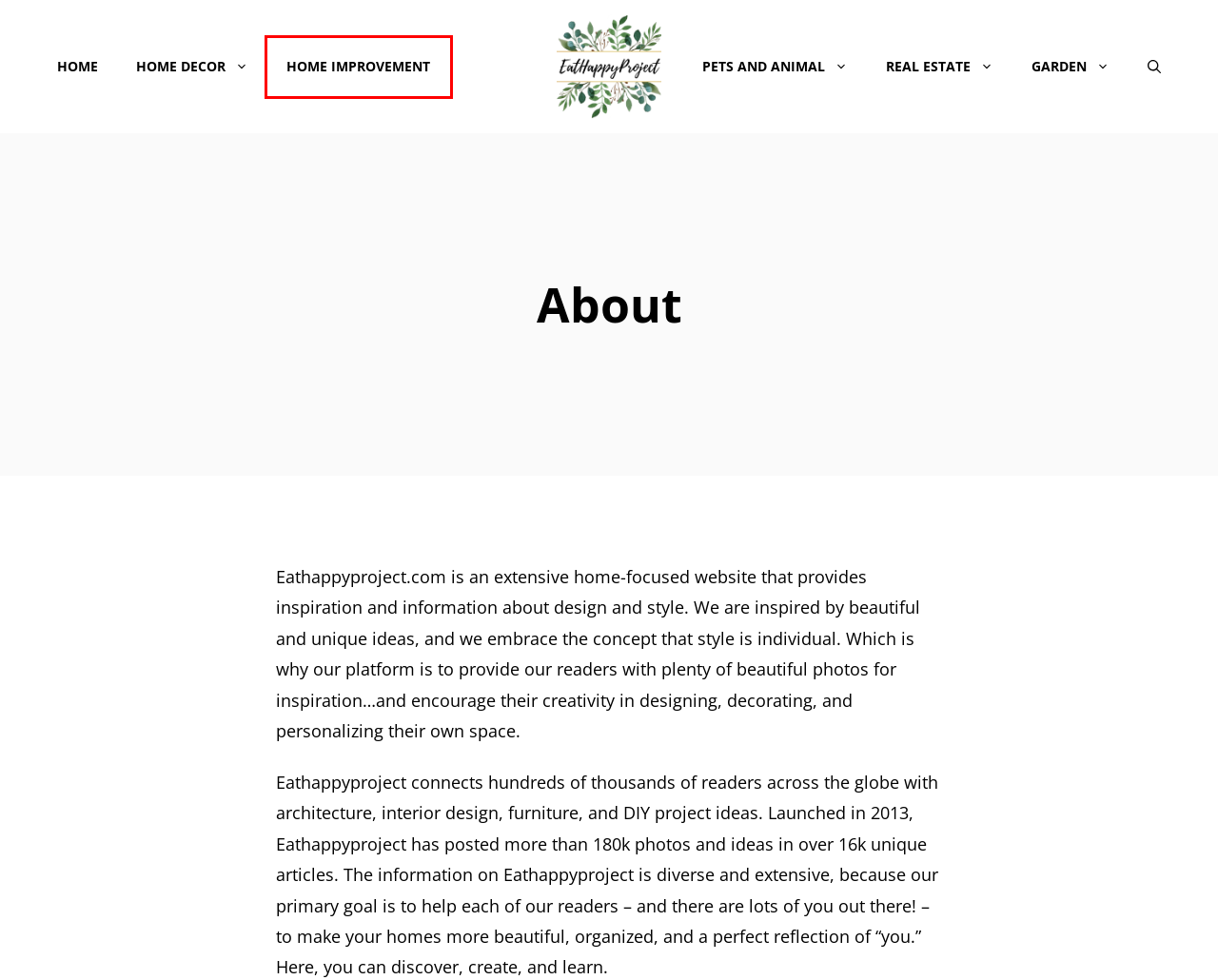Please examine the screenshot provided, which contains a red bounding box around a UI element. Select the webpage description that most accurately describes the new page displayed after clicking the highlighted element. Here are the candidates:
A. Outdoor - EatHappyProject
B. Real Estate - EatHappyProject
C. Home Decor - EatHappyProject
D. Garden - EatHappyProject
E. EatHappyProject - Go the green way
F. Home Improvement - EatHappyProject
G. Pets and Animal - EatHappyProject
H. Home Decor Write For Us - EatHappyProject

F